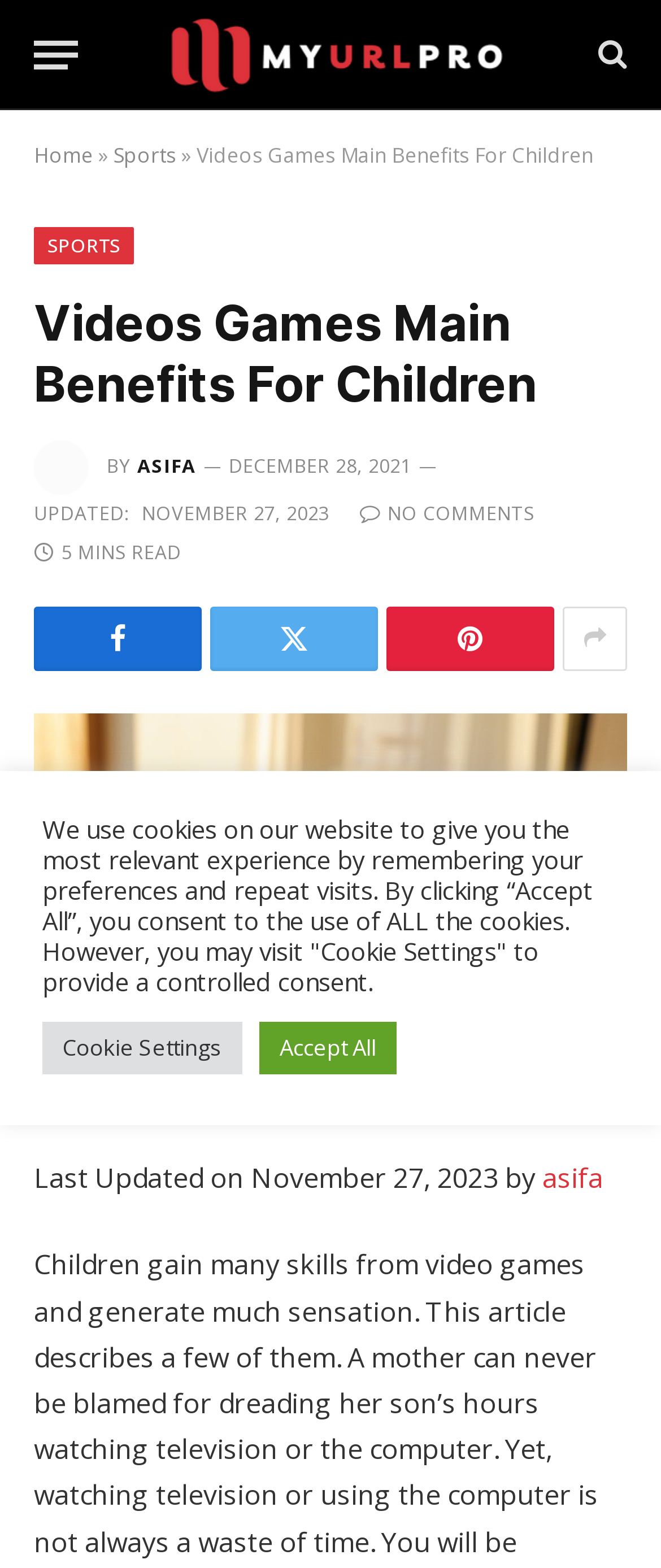Please identify the bounding box coordinates of the clickable region that I should interact with to perform the following instruction: "Read the article by ASIFA". The coordinates should be expressed as four float numbers between 0 and 1, i.e., [left, top, right, bottom].

[0.208, 0.289, 0.297, 0.305]